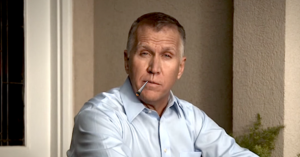Give a one-word or short-phrase answer to the following question: 
Where is the man likely sitting?

Porch or balcony